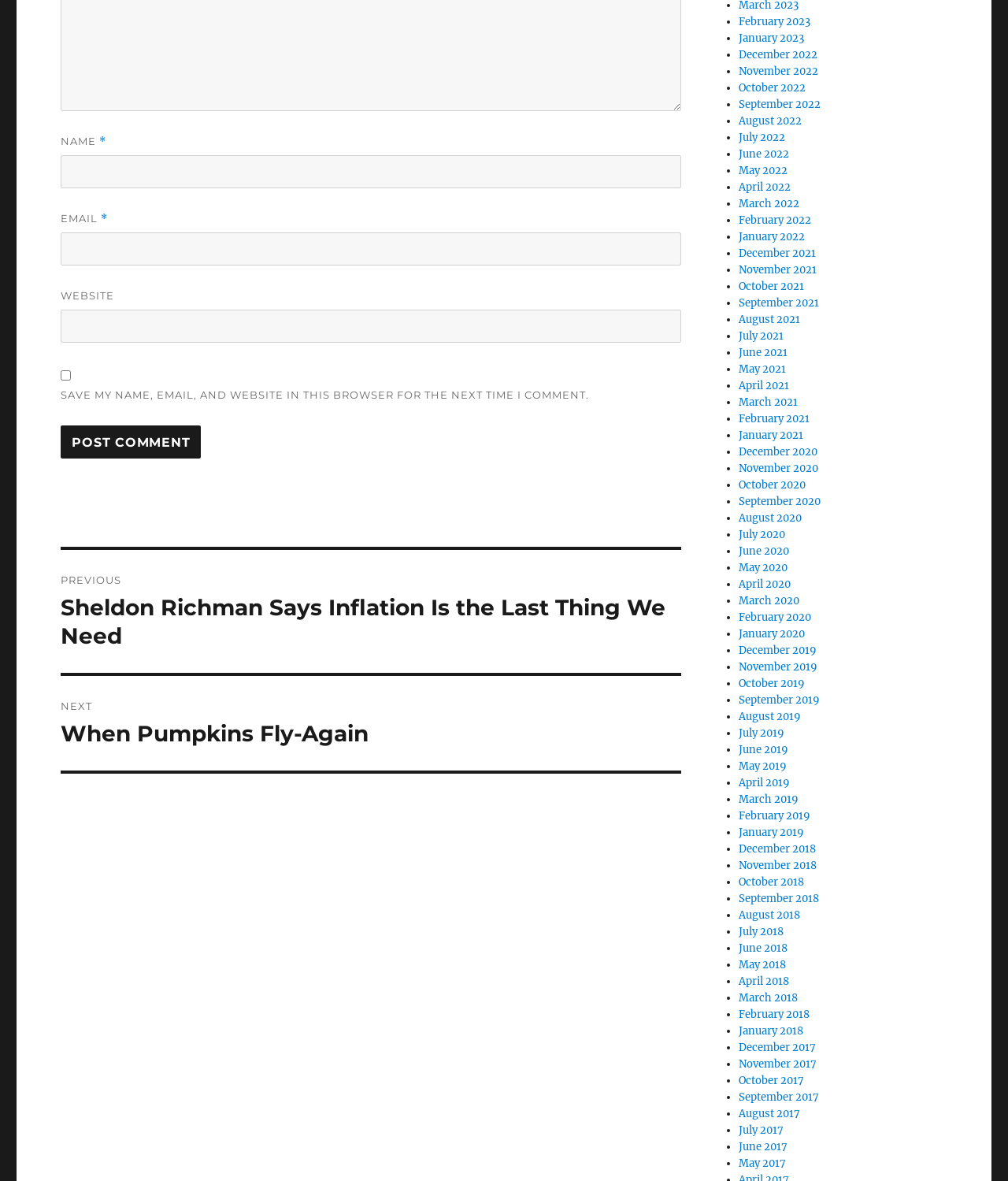Please specify the bounding box coordinates of the element that should be clicked to execute the given instruction: 'Enter your name'. Ensure the coordinates are four float numbers between 0 and 1, expressed as [left, top, right, bottom].

[0.06, 0.132, 0.676, 0.16]